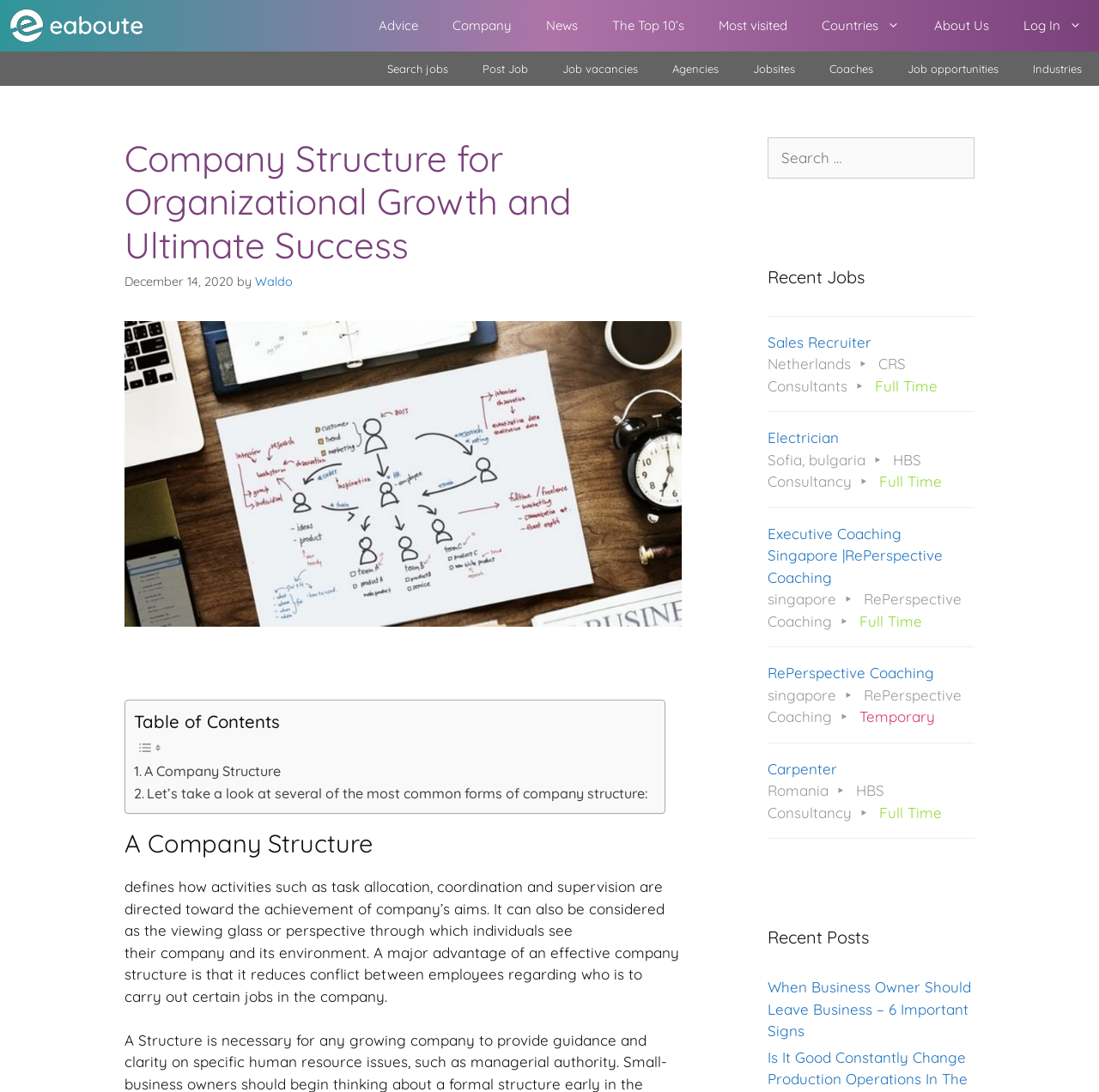Specify the bounding box coordinates of the area to click in order to execute this command: 'Post a job'. The coordinates should consist of four float numbers ranging from 0 to 1, and should be formatted as [left, top, right, bottom].

[0.423, 0.047, 0.496, 0.079]